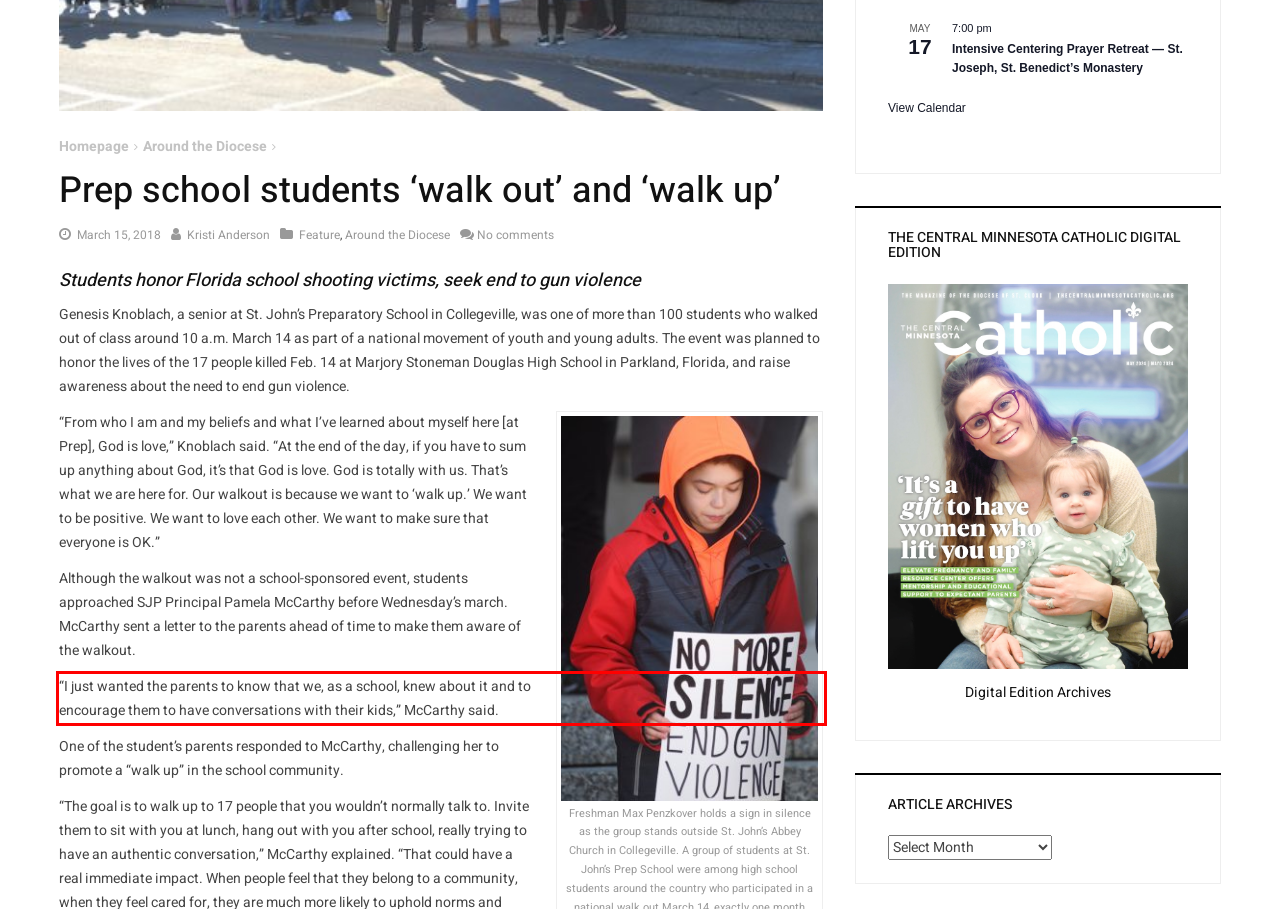Examine the screenshot of the webpage, locate the red bounding box, and perform OCR to extract the text contained within it.

“I just wanted the parents to know that we, as a school, knew about it and to encourage them to have conversations with their kids,” McCarthy said.